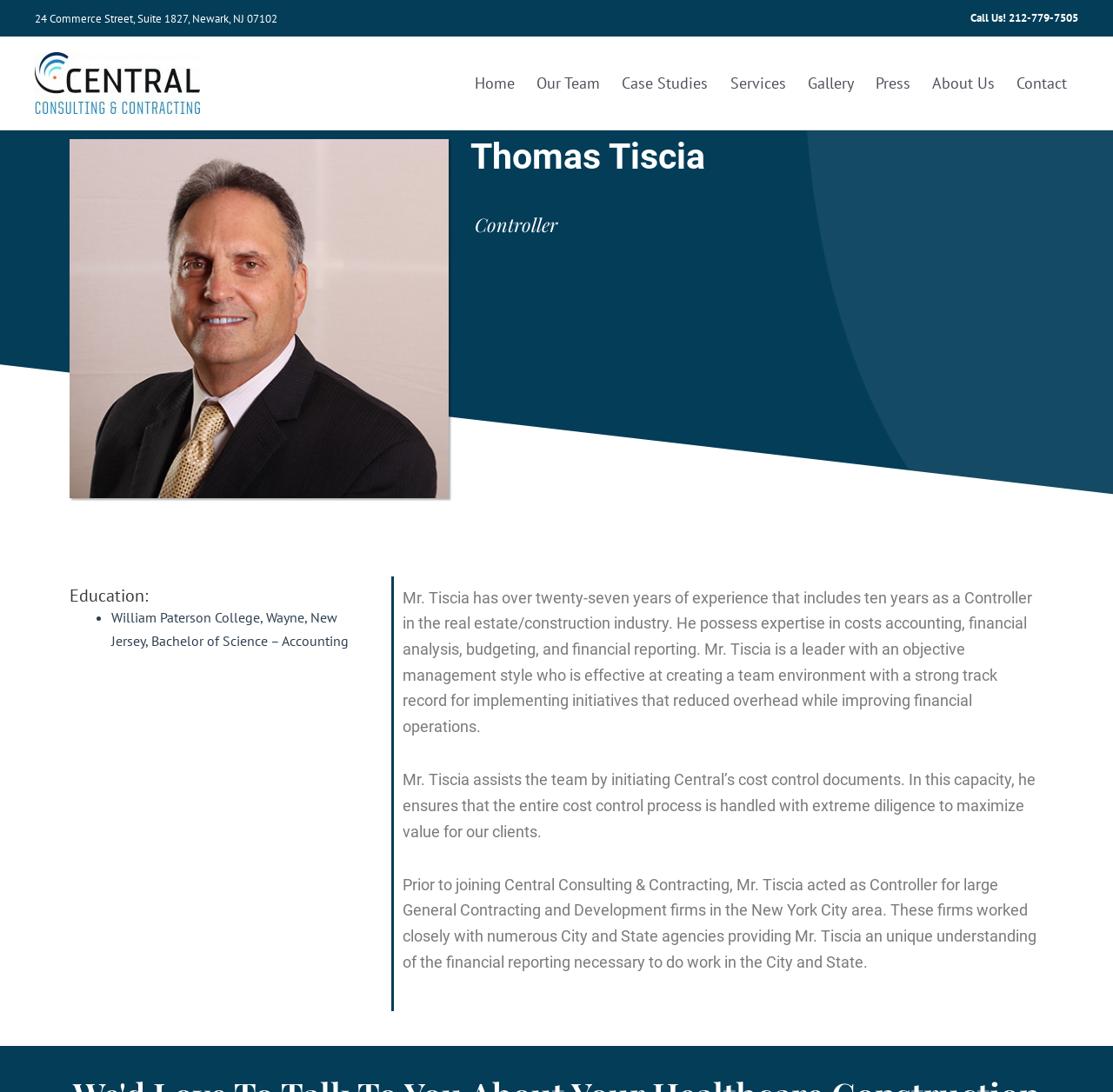Provide an in-depth caption for the elements present on the webpage.

This webpage is about Thomas Tiscia, a professional with over 27 years of experience in the real estate and construction industry. At the top left of the page, there is an address "24 Commerce Street, Suite 1827, Newark, NJ 07102" and a call-to-action "Call Us! 212-779-7505" at the top right. Below the address, there is a logo of Central Consulting & Contracting, which is also a link to the company's website.

On the top navigation bar, there are seven links: Home, Our Team, Case Studies, Services, Gallery, Press, and About Us, followed by Contact at the far right. Below the navigation bar, there is a heading "Thomas Tiscia" in a prominent font.

The main content of the page is divided into sections. The first section describes Mr. Tiscia's experience and expertise, including his background as a Controller in the real estate and construction industry. Below this section, there is a heading "Education:" followed by a list item indicating that he graduated from William Paterson College with a Bachelor of Science in Accounting.

The next section describes Mr. Tiscia's role at Central Consulting & Contracting, including his responsibilities in initiating cost control documents and ensuring the cost control process is handled with diligence. The final section describes his prior experience as a Controller for large General Contracting and Development firms in the New York City area, providing him with a unique understanding of financial reporting necessary for working with City and State agencies.